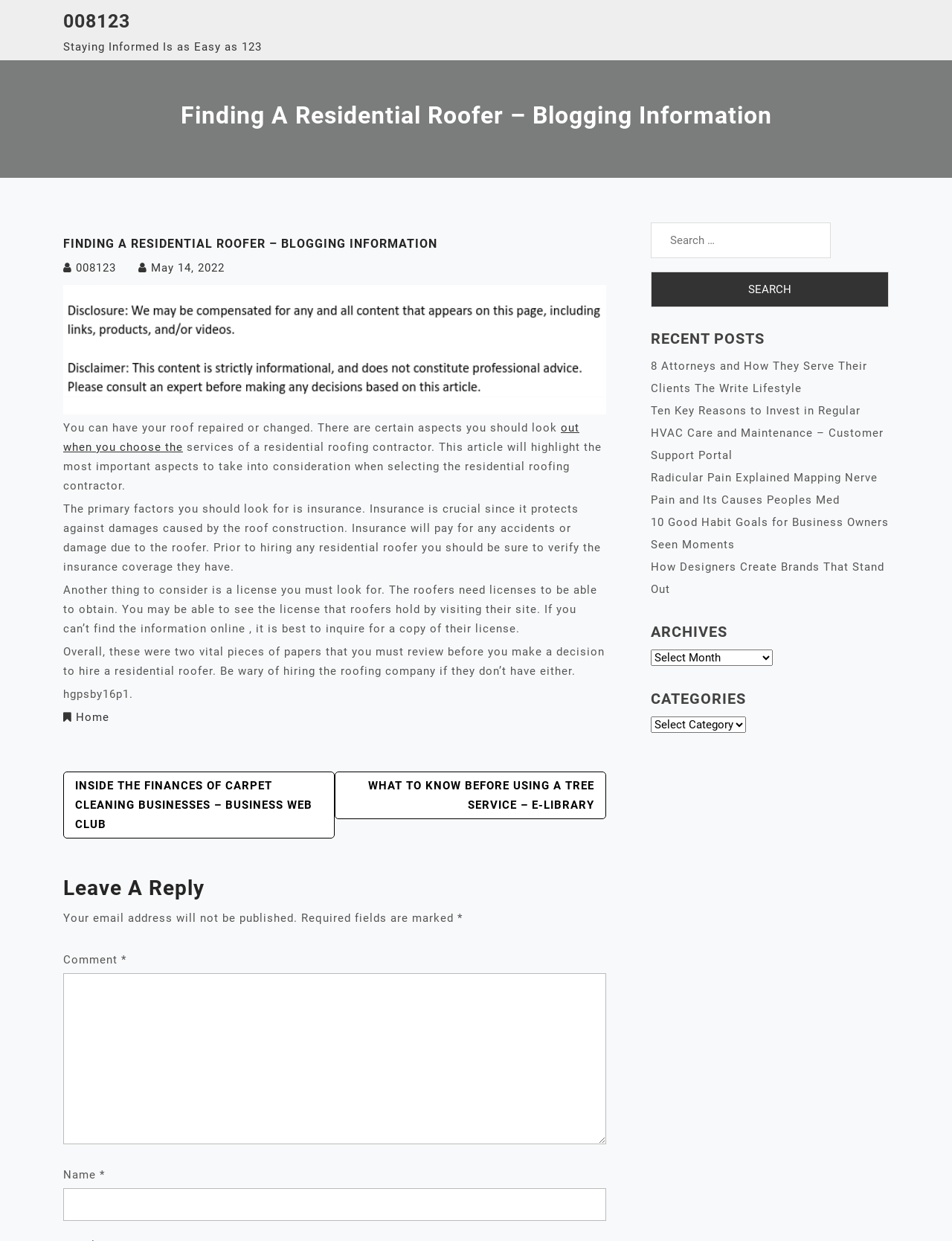Provide a single word or phrase answer to the question: 
What is the topic of the article on the webpage?

Residential roofing contractor